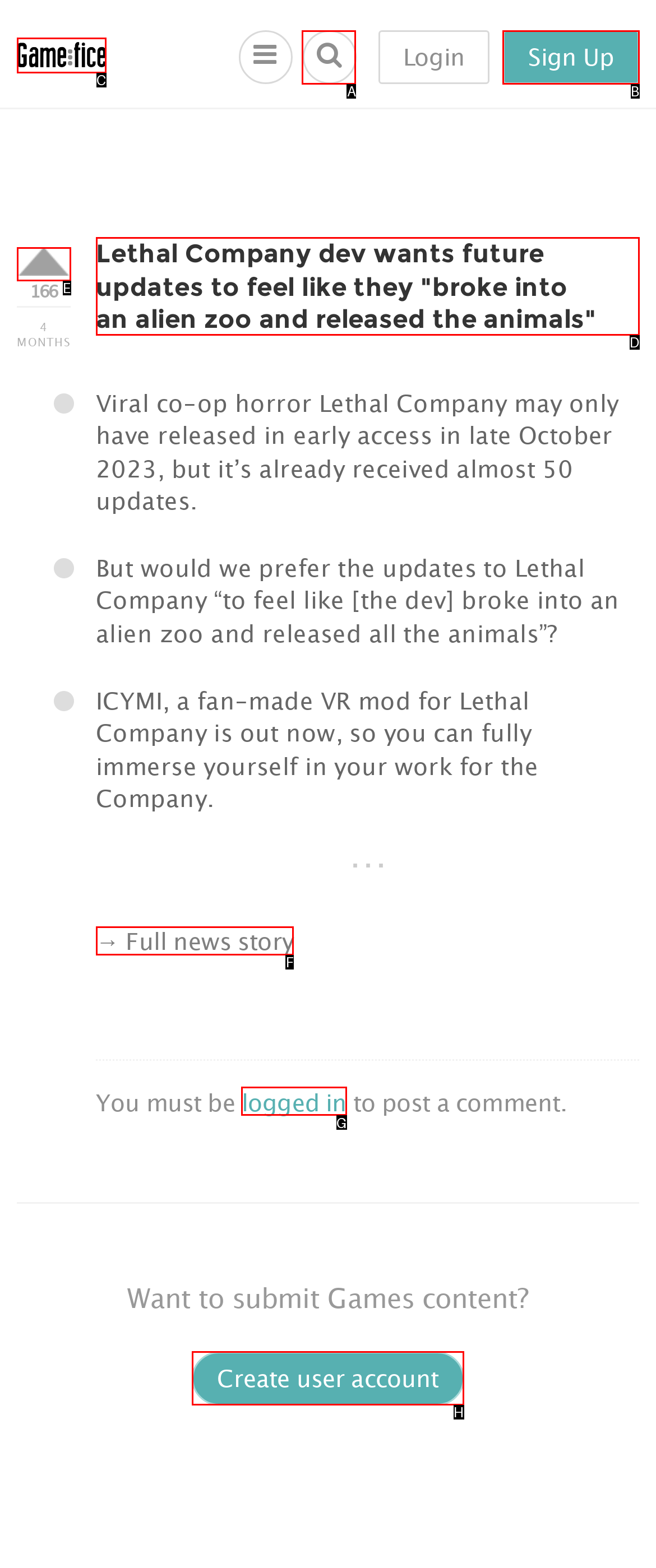Select the HTML element that needs to be clicked to perform the task: Create a user account. Reply with the letter of the chosen option.

H